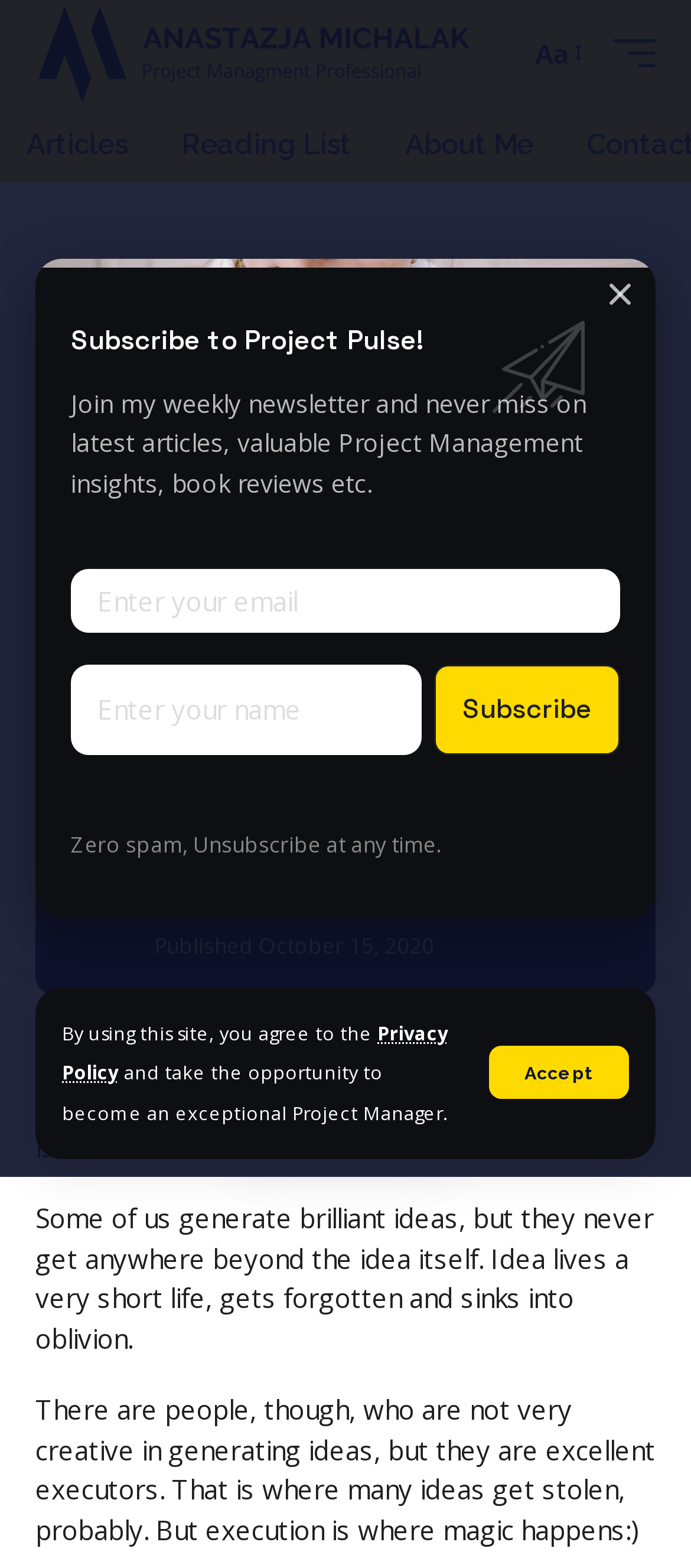Find the bounding box coordinates of the element I should click to carry out the following instruction: "Subscribe to Project Pulse!".

[0.103, 0.204, 0.897, 0.228]